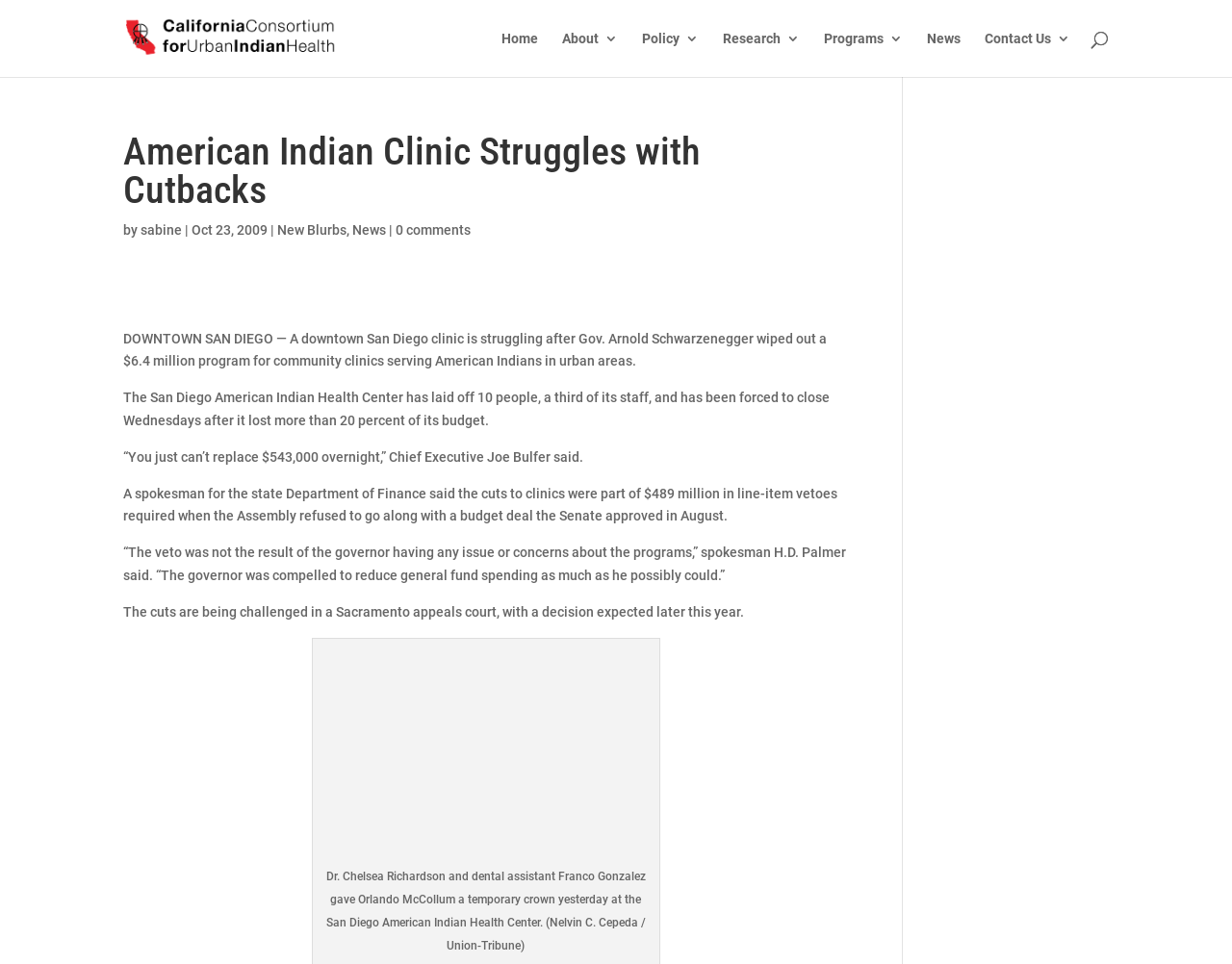Locate the bounding box coordinates of the region to be clicked to comply with the following instruction: "Go to Home page". The coordinates must be four float numbers between 0 and 1, in the form [left, top, right, bottom].

[0.407, 0.033, 0.437, 0.08]